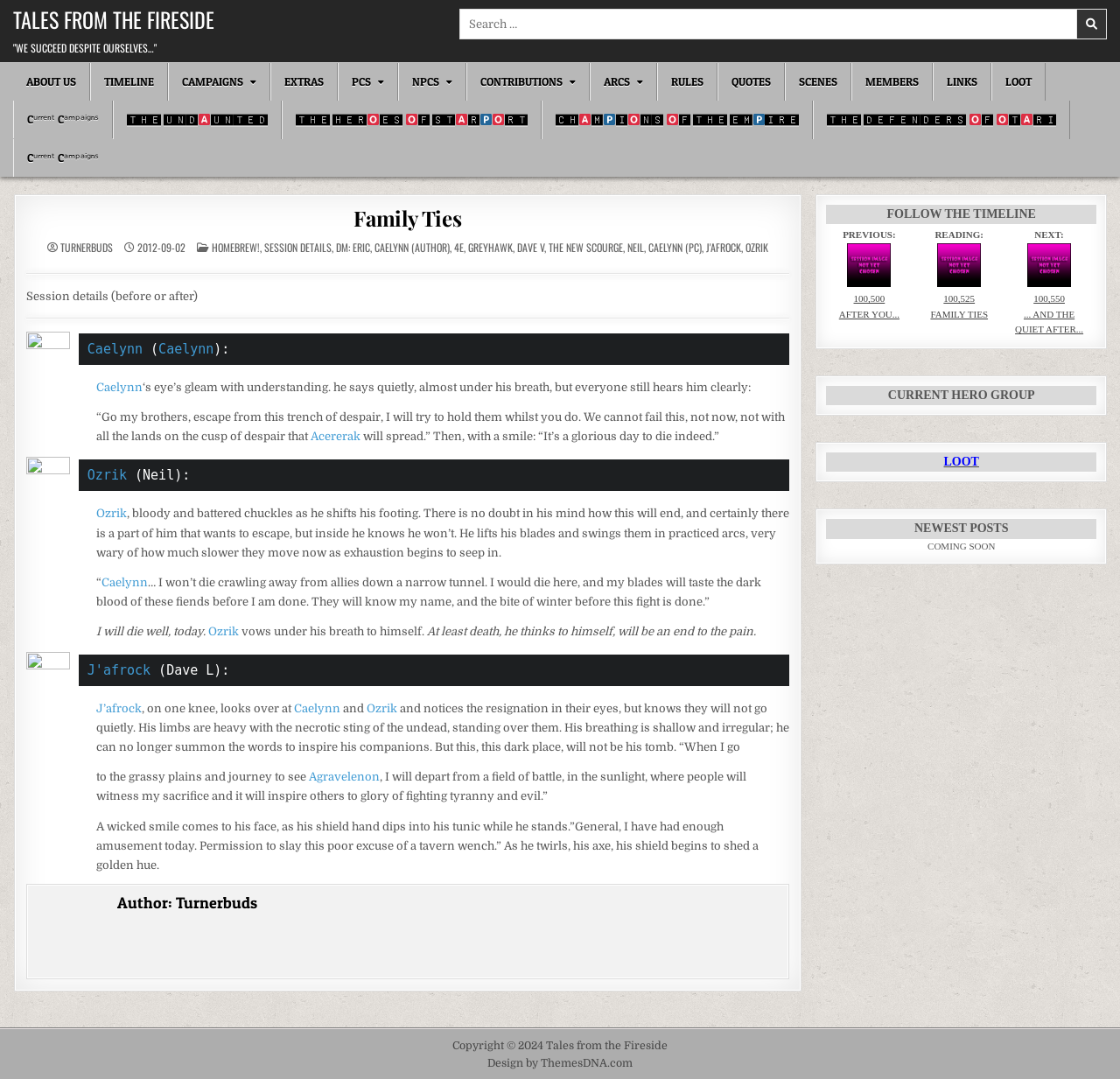Provide the bounding box coordinates of the area you need to click to execute the following instruction: "Click on Home".

None